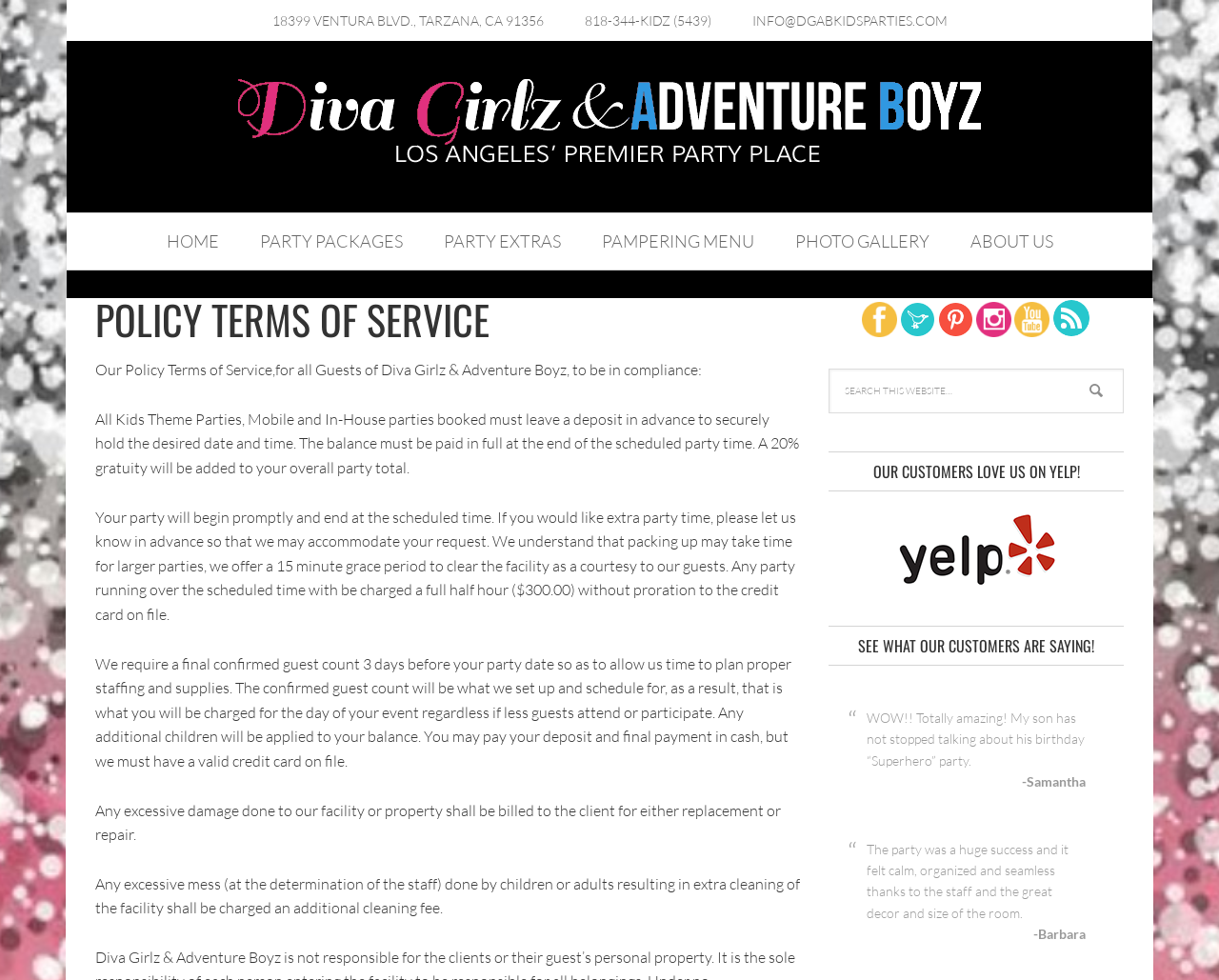Can you find the bounding box coordinates for the element to click on to achieve the instruction: "Click the 'INFO@DGABKIDSPARTIES.COM' link"?

[0.601, 0.0, 0.793, 0.042]